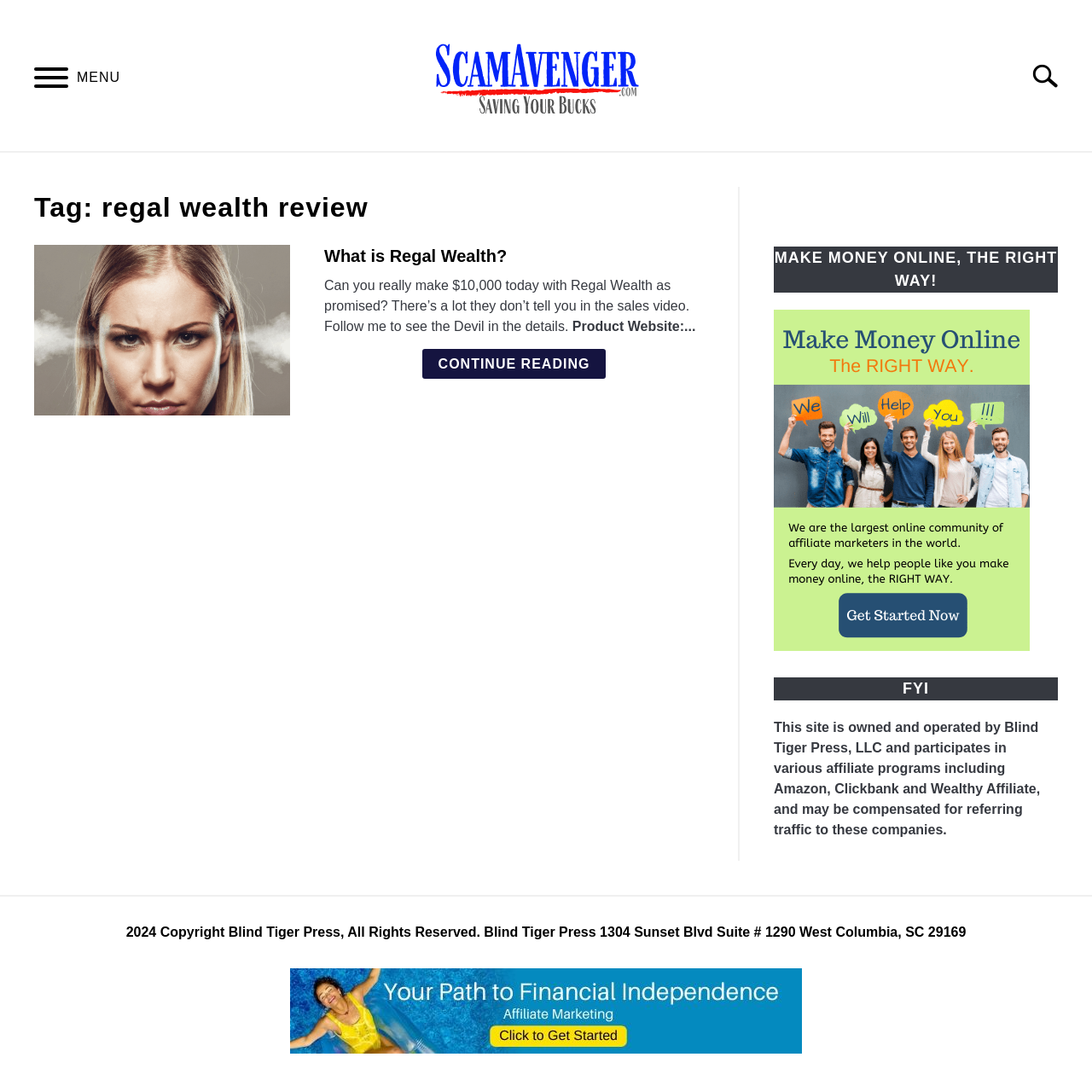What is the category of the article on this webpage?
Based on the image, respond with a single word or phrase.

Make money online